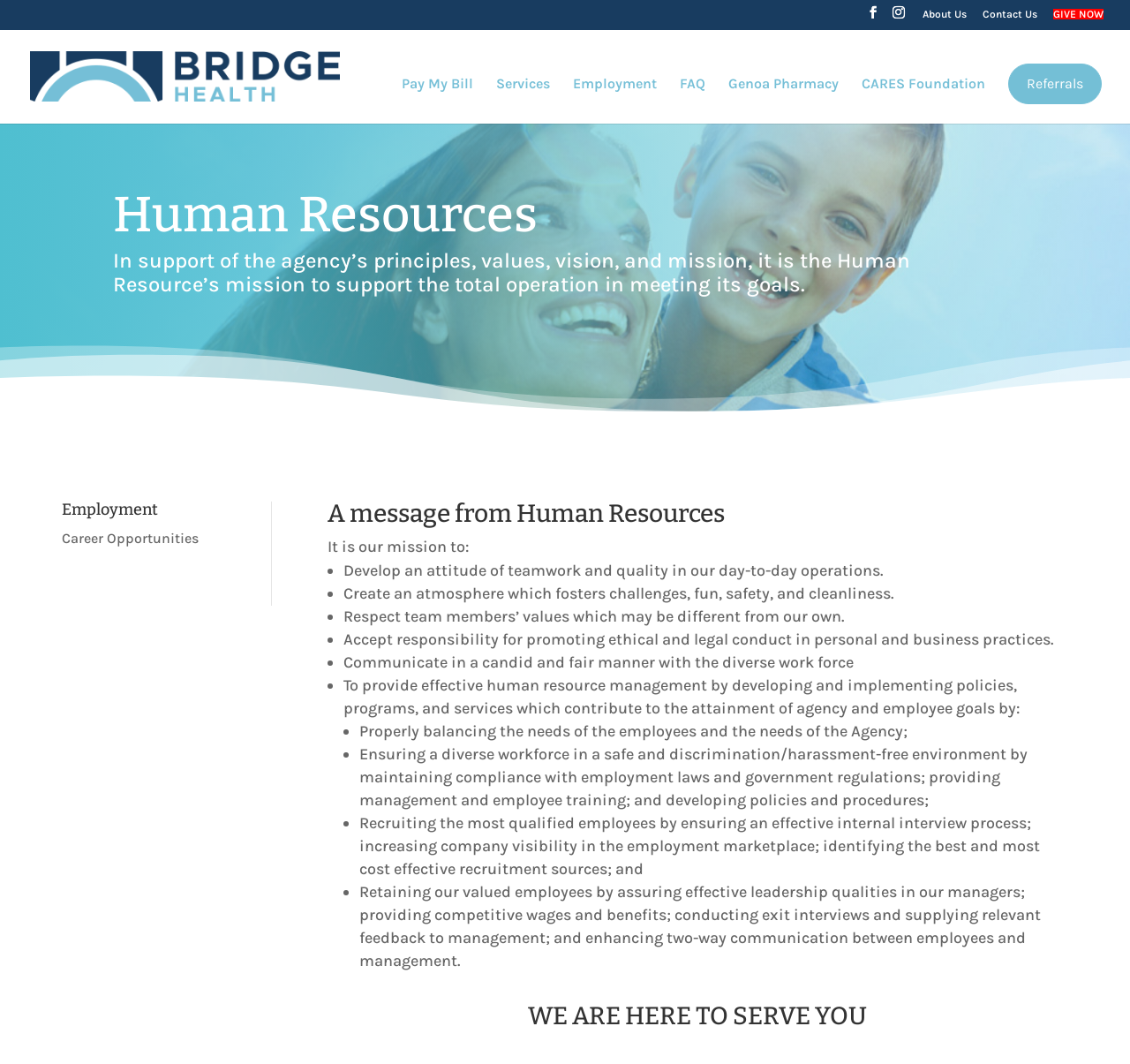What is the message conveyed by the heading 'WE ARE HERE TO SERVE YOU'?
Look at the screenshot and respond with a single word or phrase.

The organization is customer-centric